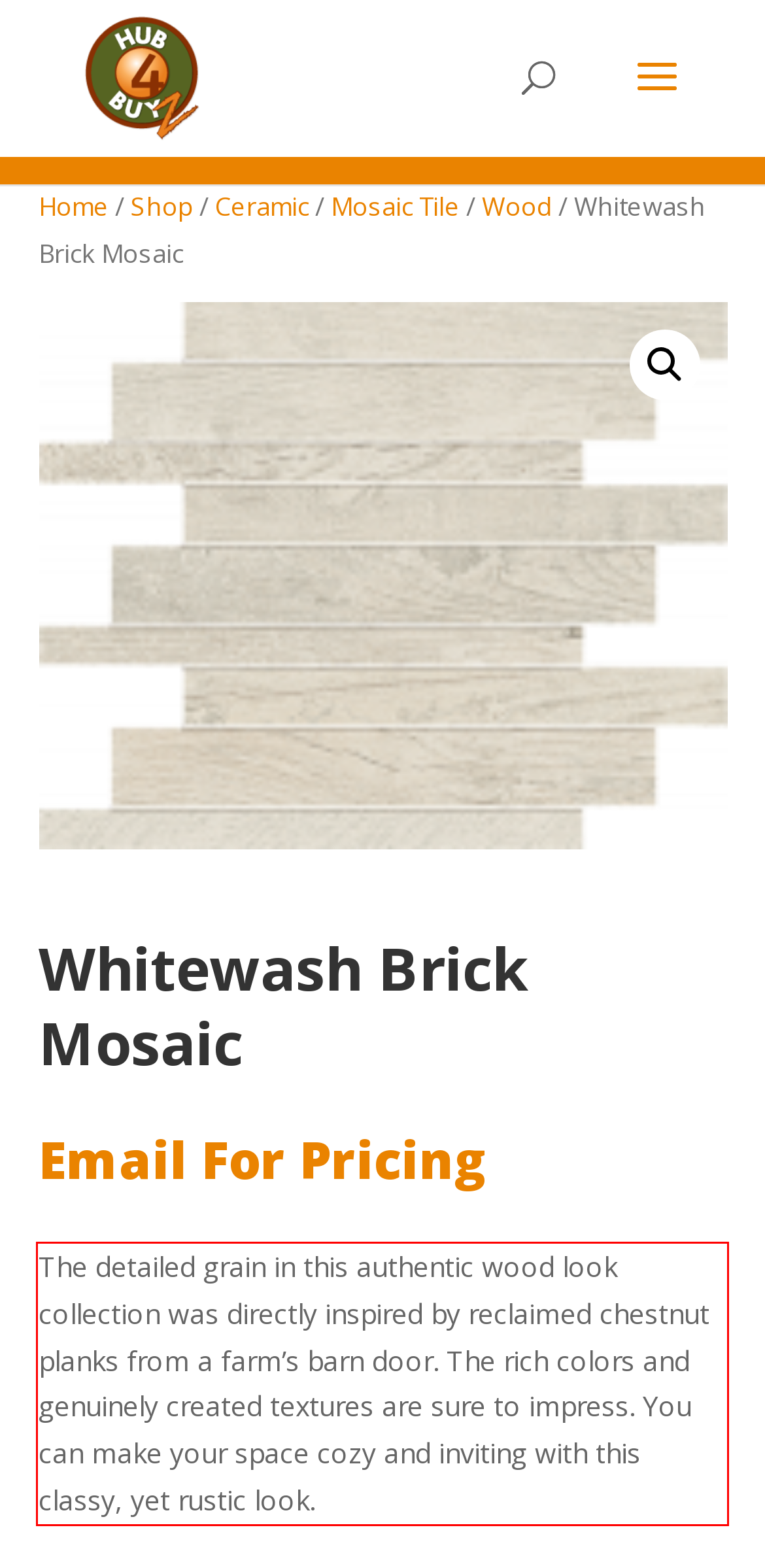Please examine the screenshot of the webpage and read the text present within the red rectangle bounding box.

The detailed grain in this authentic wood look collection was directly inspired by reclaimed chestnut planks from a farm’s barn door. The rich colors and genuinely created textures are sure to impress. You can make your space cozy and inviting with this classy, yet rustic look.